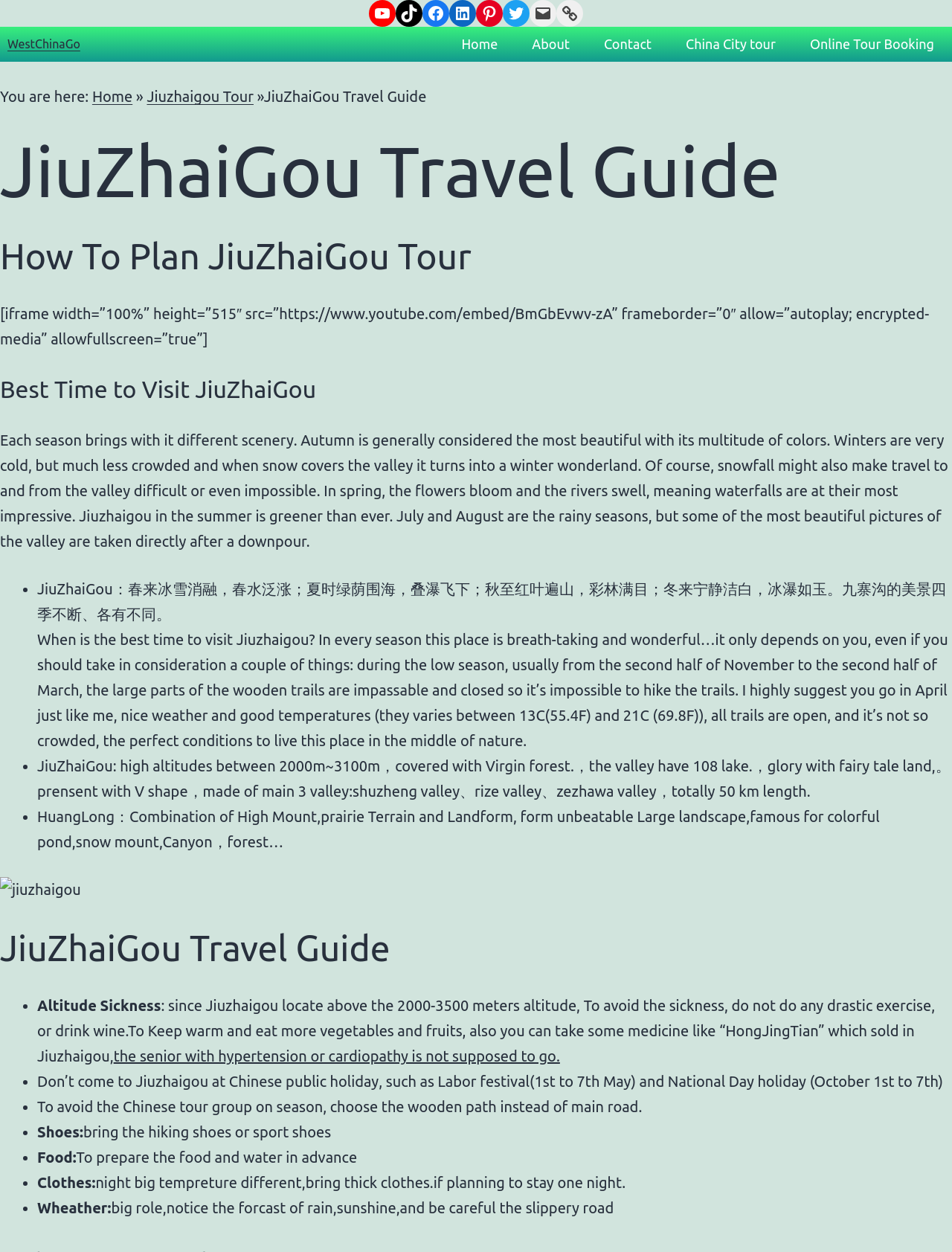Show the bounding box coordinates for the element that needs to be clicked to execute the following instruction: "Click on the YouTube link". Provide the coordinates in the form of four float numbers between 0 and 1, i.e., [left, top, right, bottom].

[0.388, 0.0, 0.416, 0.021]